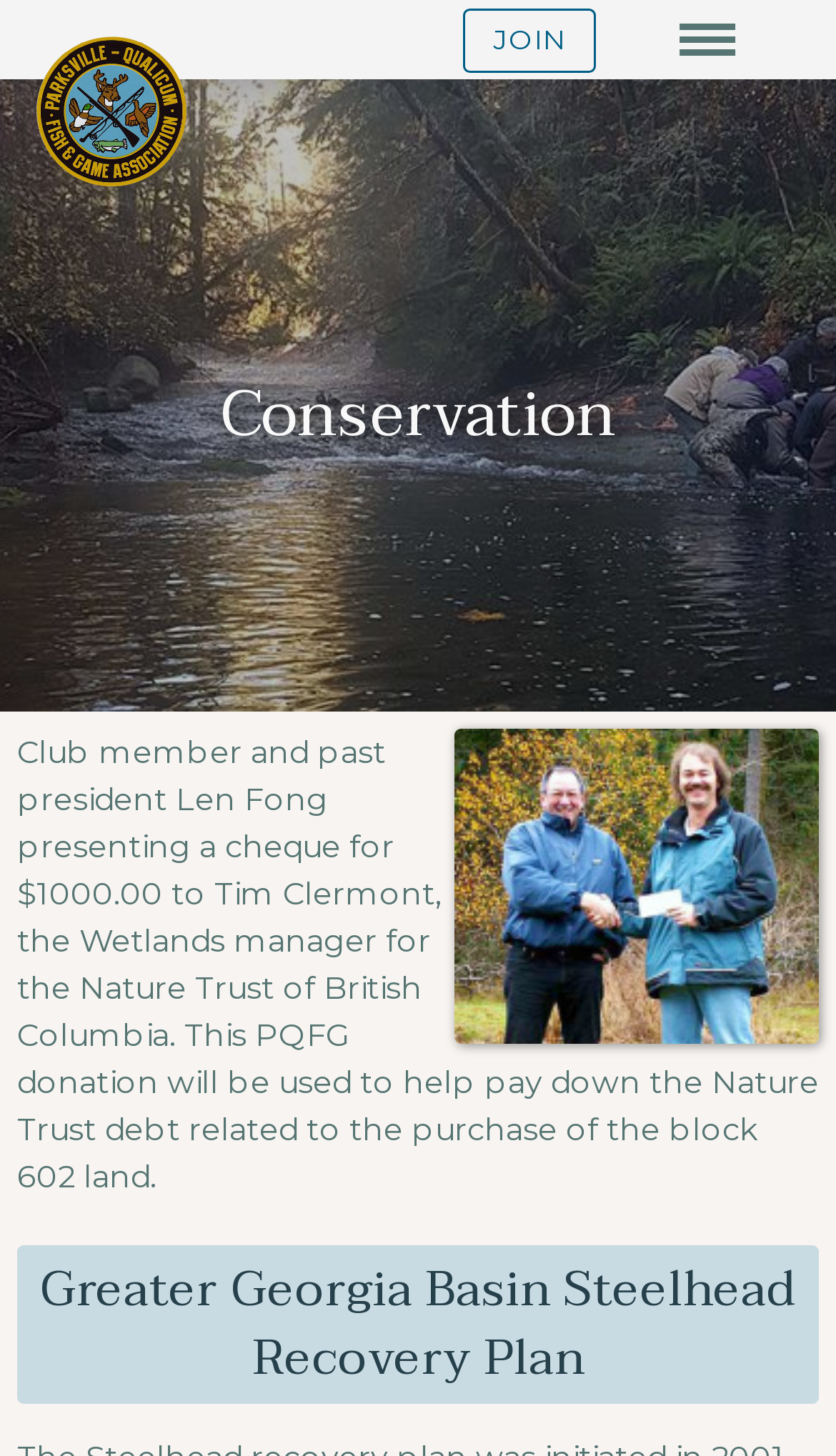Use a single word or phrase to answer the question: What is the purpose of the PQFG donation?

To help pay down the Nature Trust debt